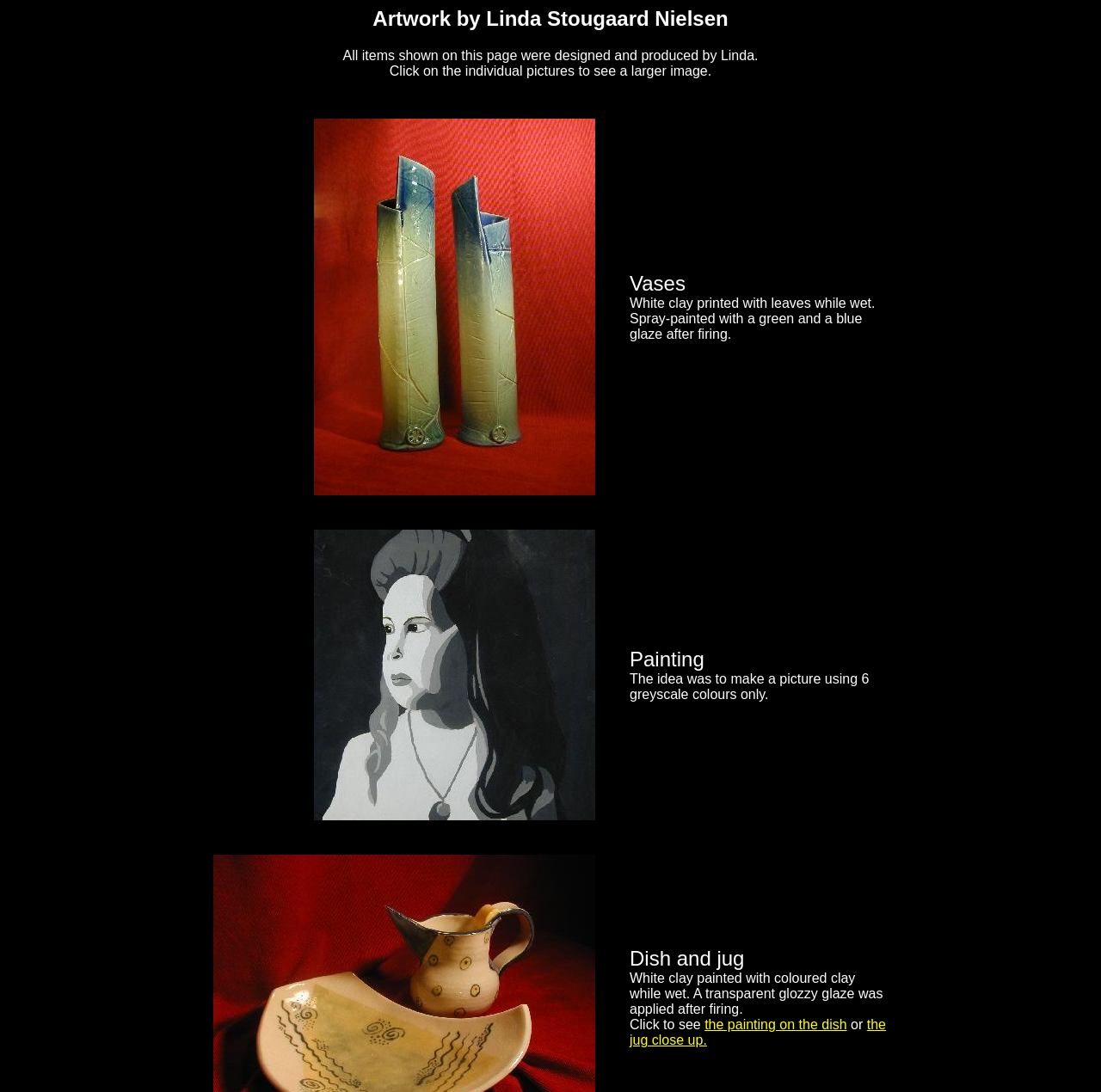How many colors were used in the painting?
Use the information from the image to give a detailed answer to the question.

According to the description of the second artwork piece, the idea was to make a picture using '6 greyscale colours only.' This implies that the painting was created using six colors.